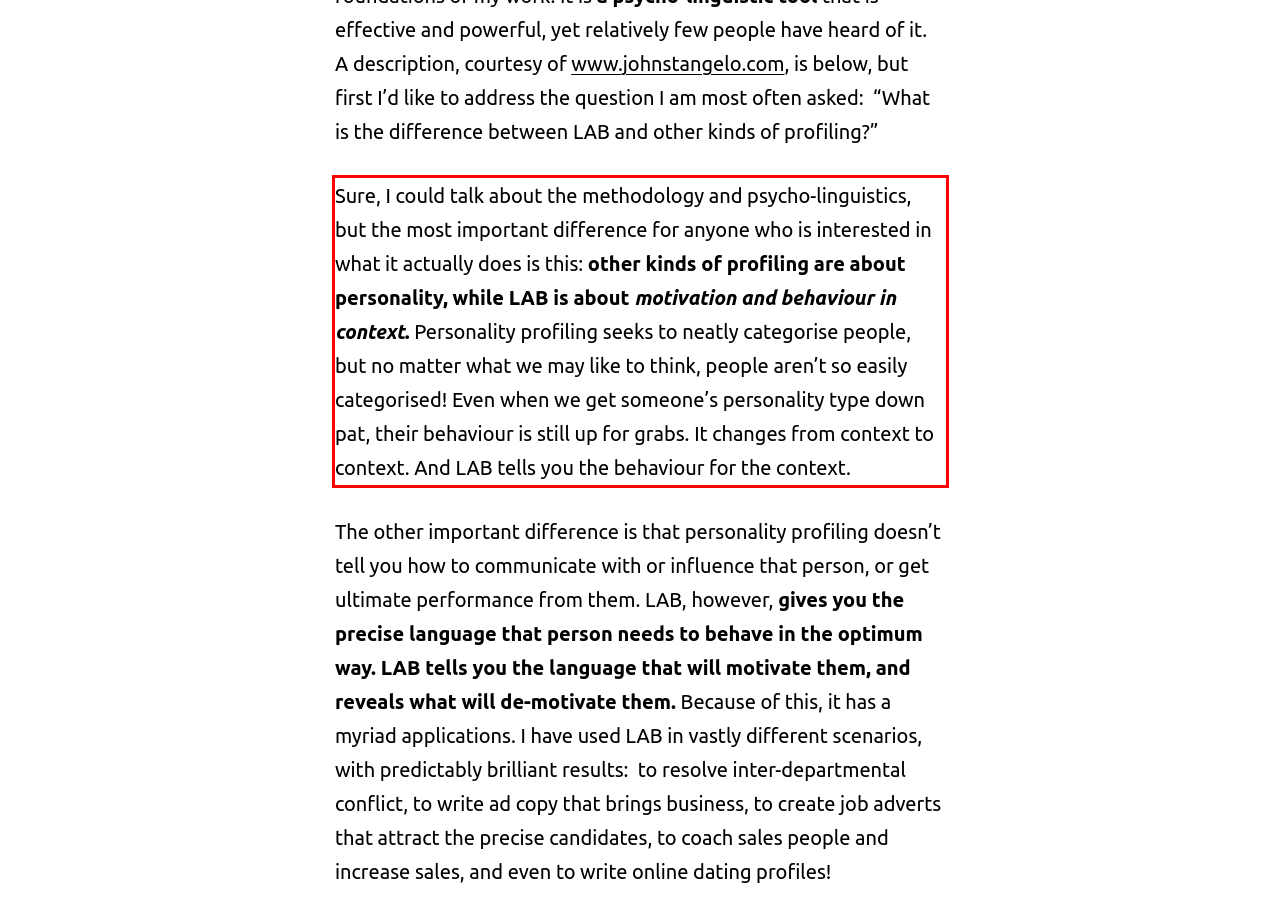Please examine the webpage screenshot and extract the text within the red bounding box using OCR.

Sure, I could talk about the methodology and psycho-linguistics, but the most important difference for anyone who is interested in what it actually does is this: other kinds of profiling are about personality, while LAB is about motivation and behaviour in context. Personality profiling seeks to neatly categorise people, but no matter what we may like to think, people aren’t so easily categorised! Even when we get someone’s personality type down pat, their behaviour is still up for grabs. It changes from context to context. And LAB tells you the behaviour for the context.